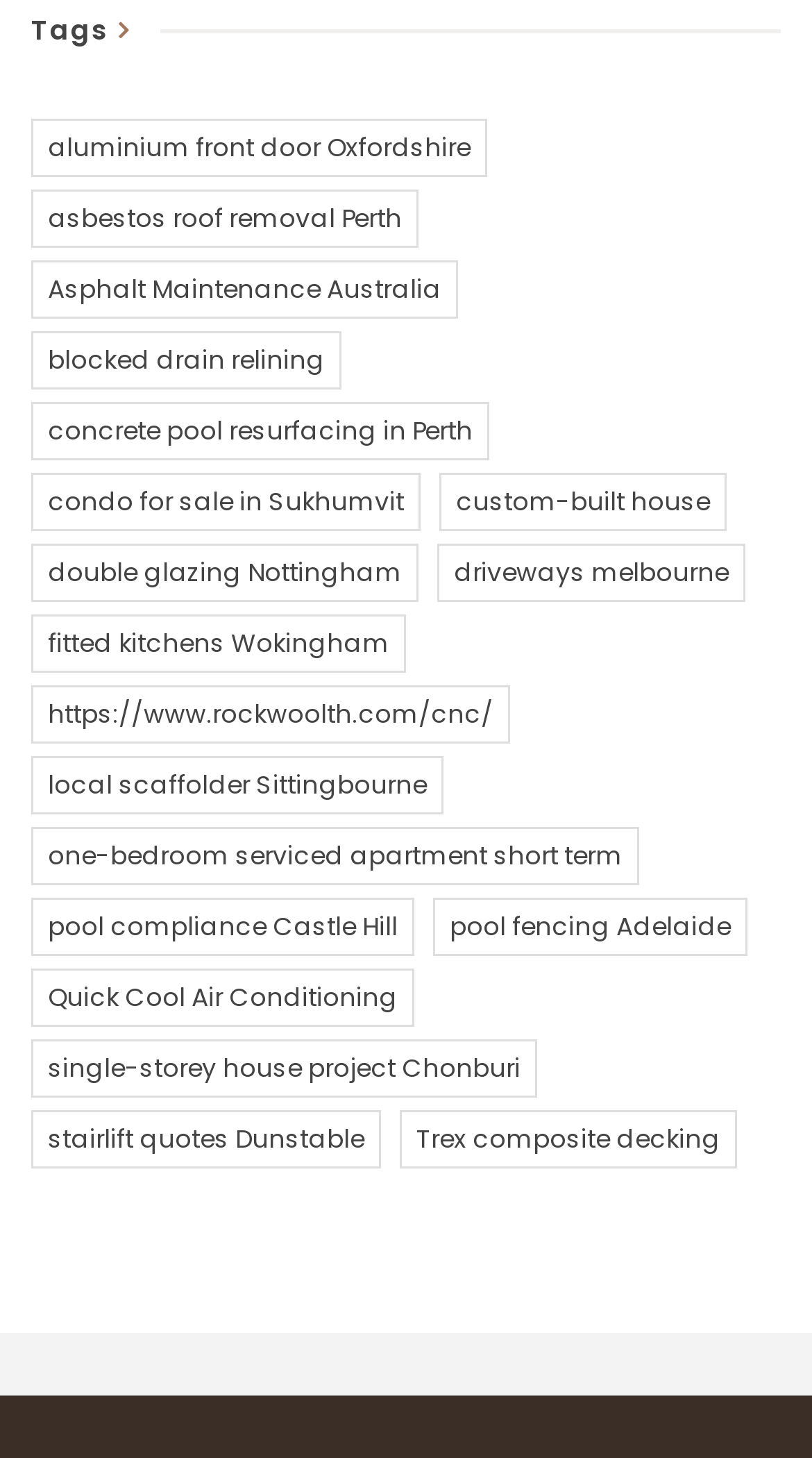Find the bounding box of the web element that fits this description: "Home".

[0.088, 0.757, 0.199, 0.786]